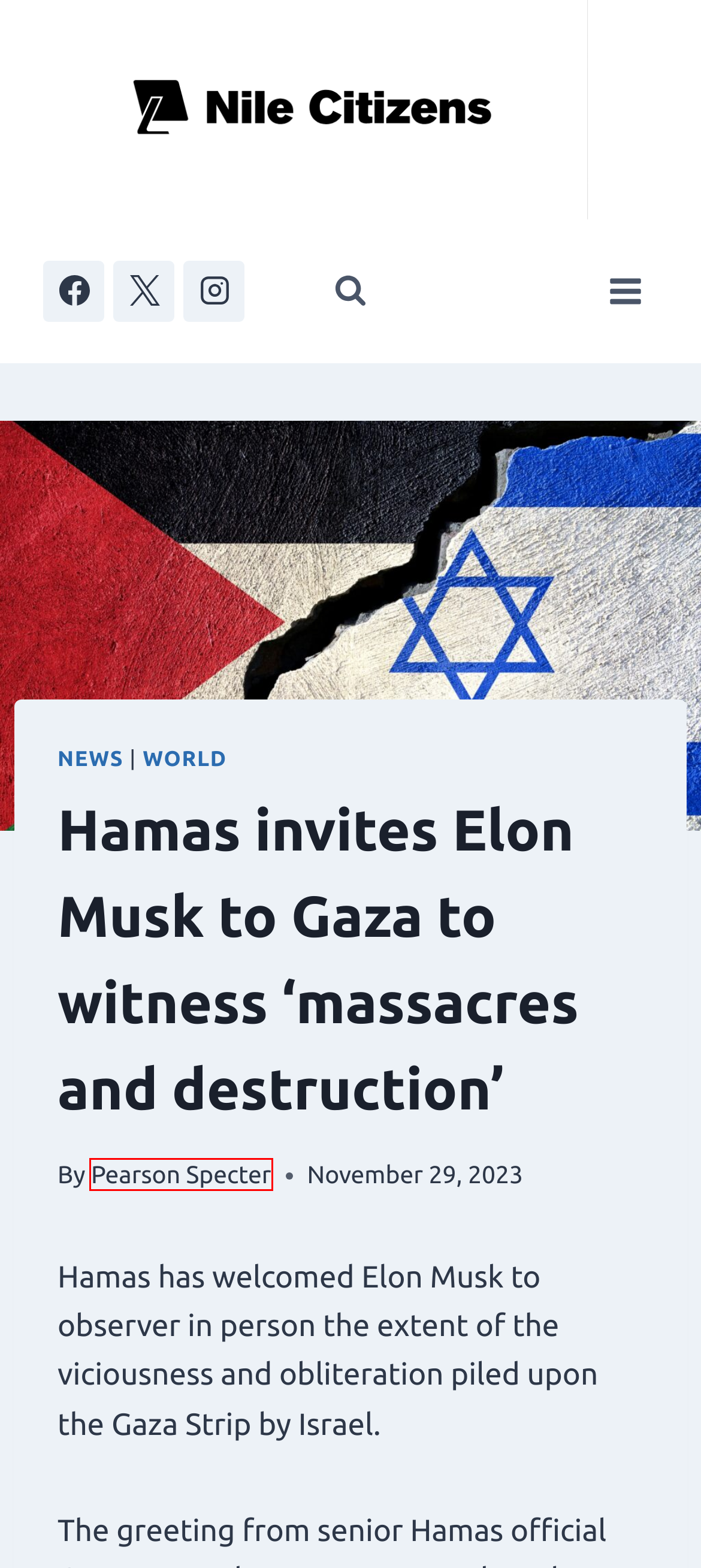You are given a screenshot of a webpage with a red rectangle bounding box around an element. Choose the best webpage description that matches the page after clicking the element in the bounding box. Here are the candidates:
A. World Archives -
B. Trump's $175m Bond in New York Fraud Case Temporarily Shields Assets -
C. News Archives -
D. Twitter Killer ThreaDs. -
E. Pakistan Court Suspends Imran Khan's Jail Sentence in State Gifts Case -
F. Successful Rescue of 41 Trapped Workers in Indian Tunnel Marks Triumph of Human Determination -
G. Contact Us. -
H. - BREAKING NEWS, LATEST NEWS AND WORLD NEWS.

H